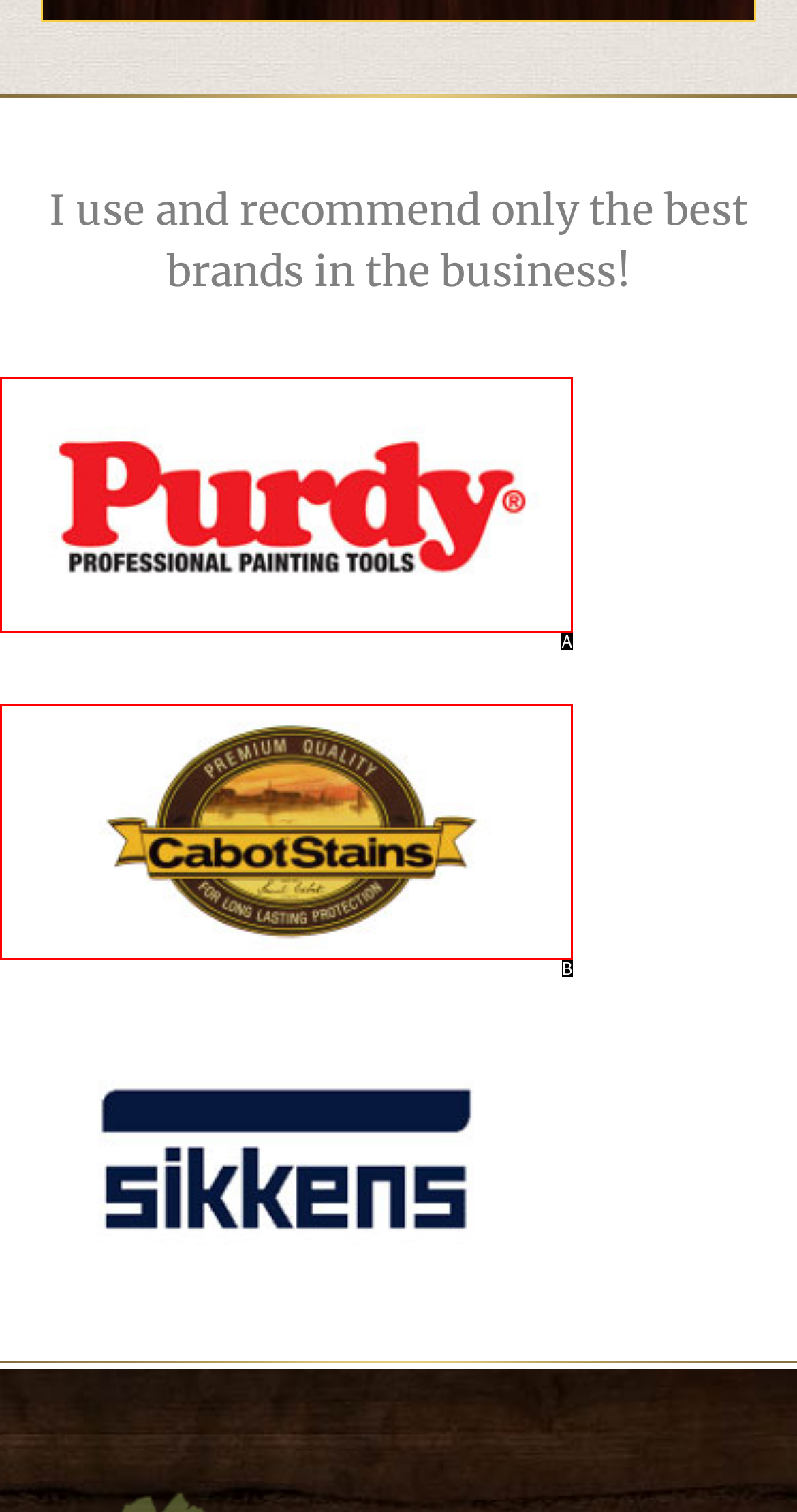Pinpoint the HTML element that fits the description: alt="Cabot Stains" title="Cabot Stains"
Answer by providing the letter of the correct option.

B